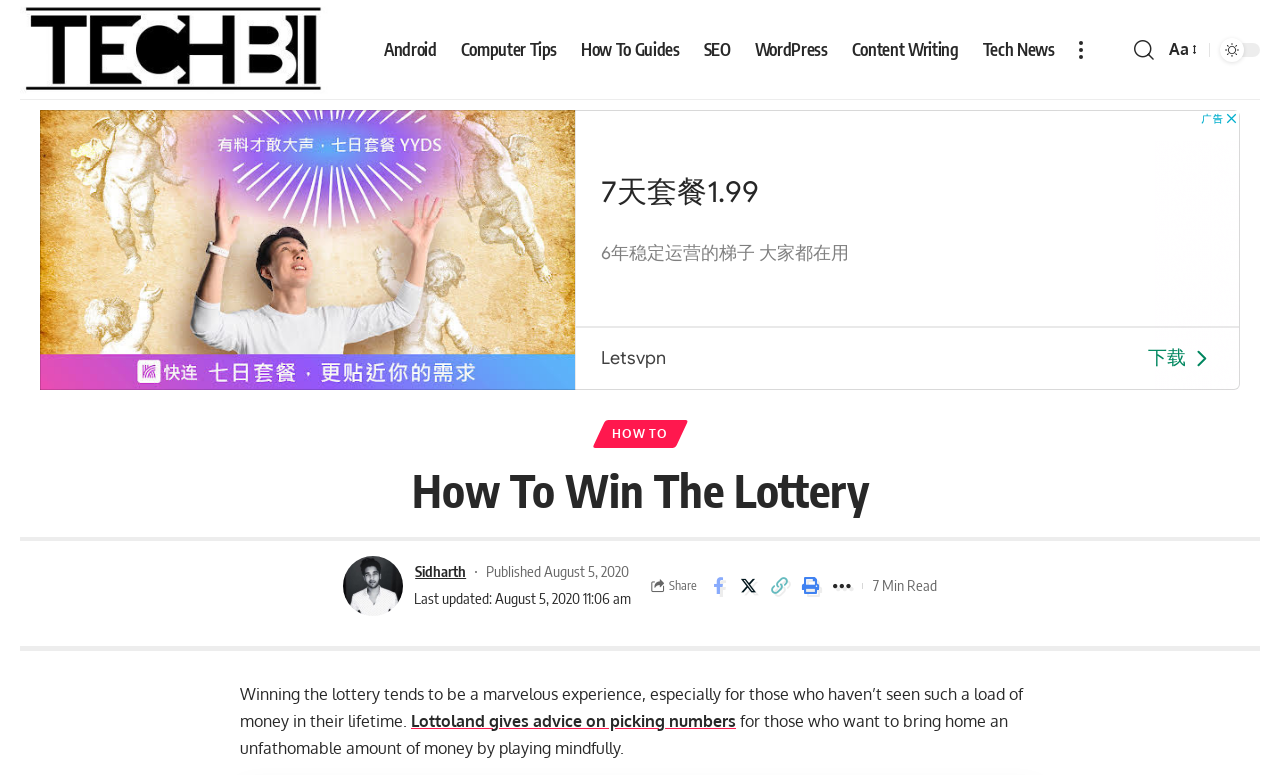Find the bounding box coordinates corresponding to the UI element with the description: "Content Writing". The coordinates should be formatted as [left, top, right, bottom], with values as floats between 0 and 1.

[0.656, 0.0, 0.758, 0.129]